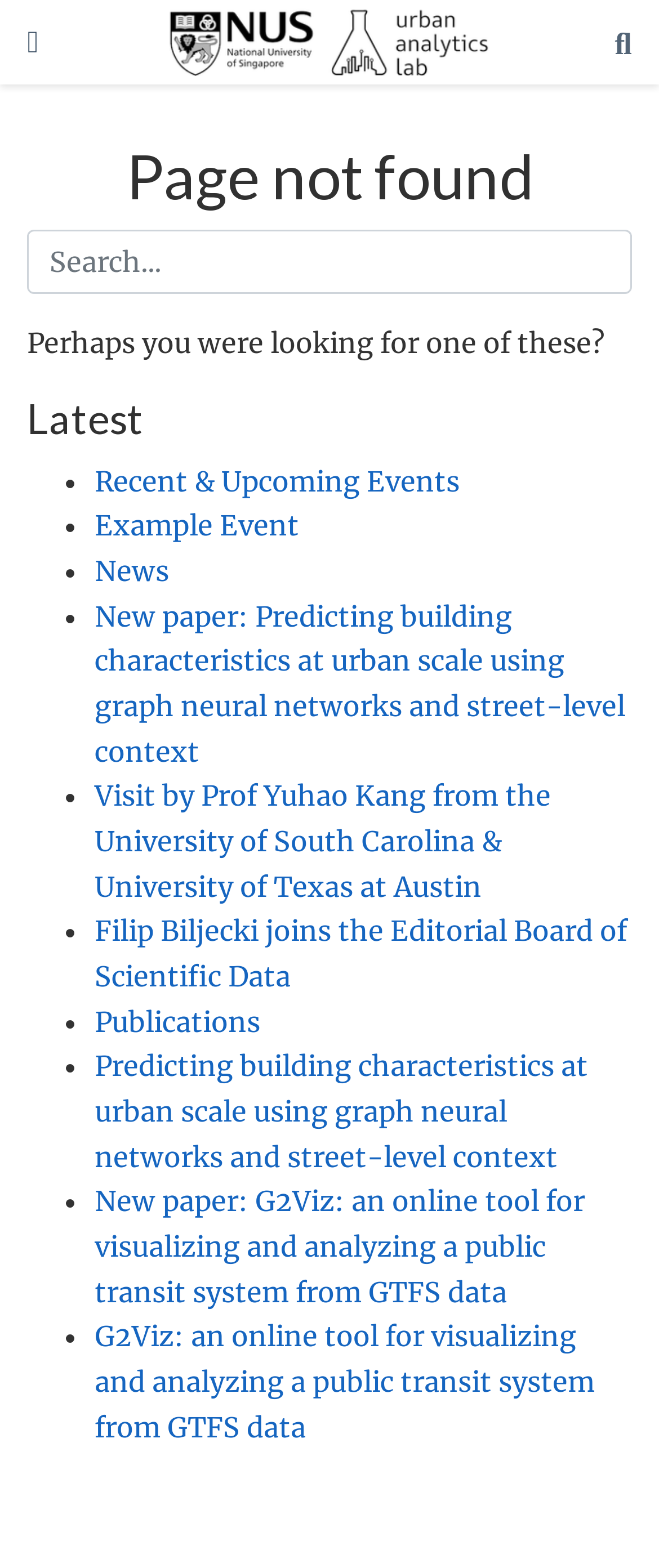Please identify the bounding box coordinates of the element's region that needs to be clicked to fulfill the following instruction: "Search for something". The bounding box coordinates should consist of four float numbers between 0 and 1, i.e., [left, top, right, bottom].

[0.933, 0.015, 0.959, 0.039]